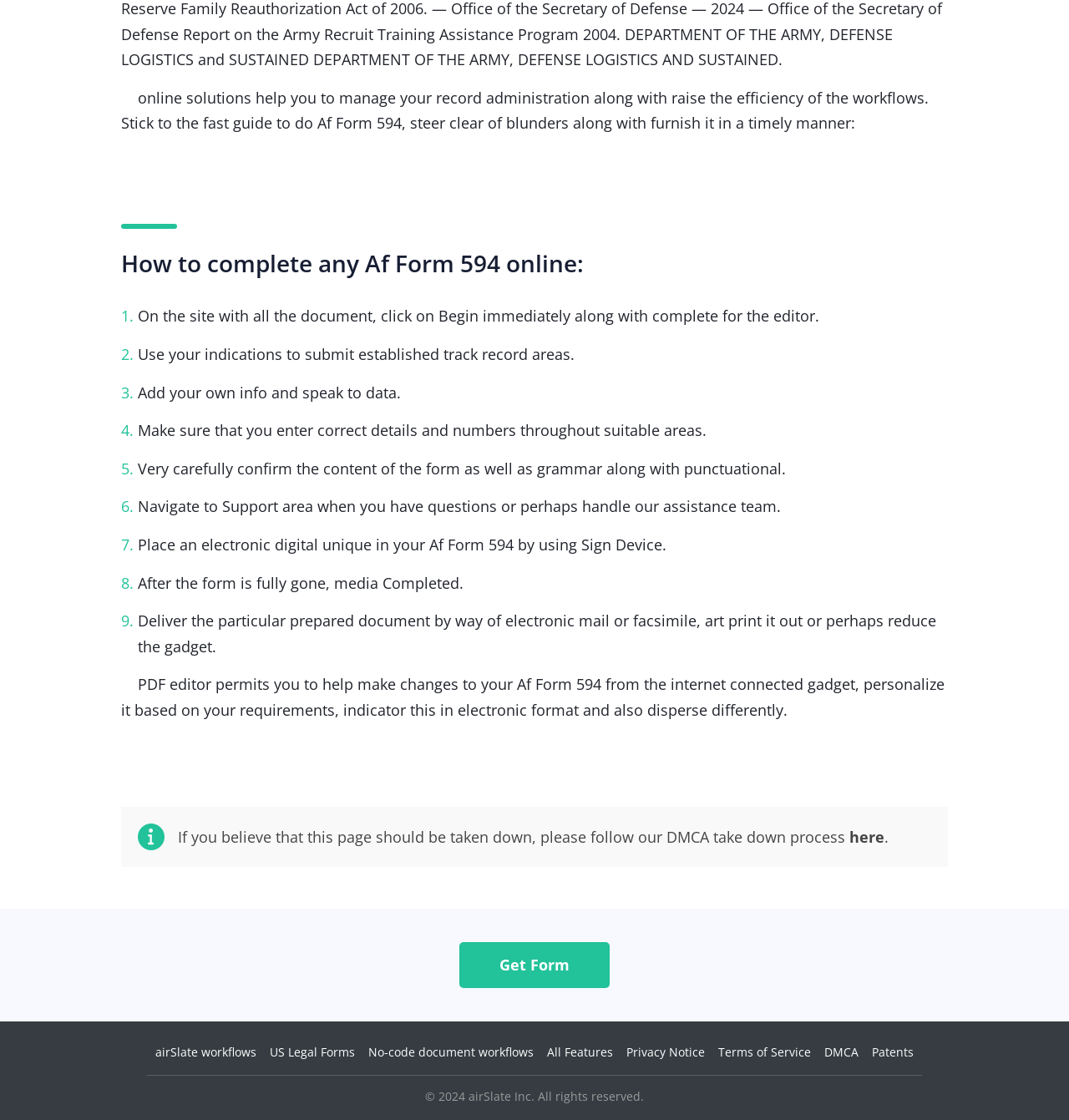Can you specify the bounding box coordinates of the area that needs to be clicked to fulfill the following instruction: "Click the 'Get Form' button"?

[0.43, 0.854, 0.57, 0.87]